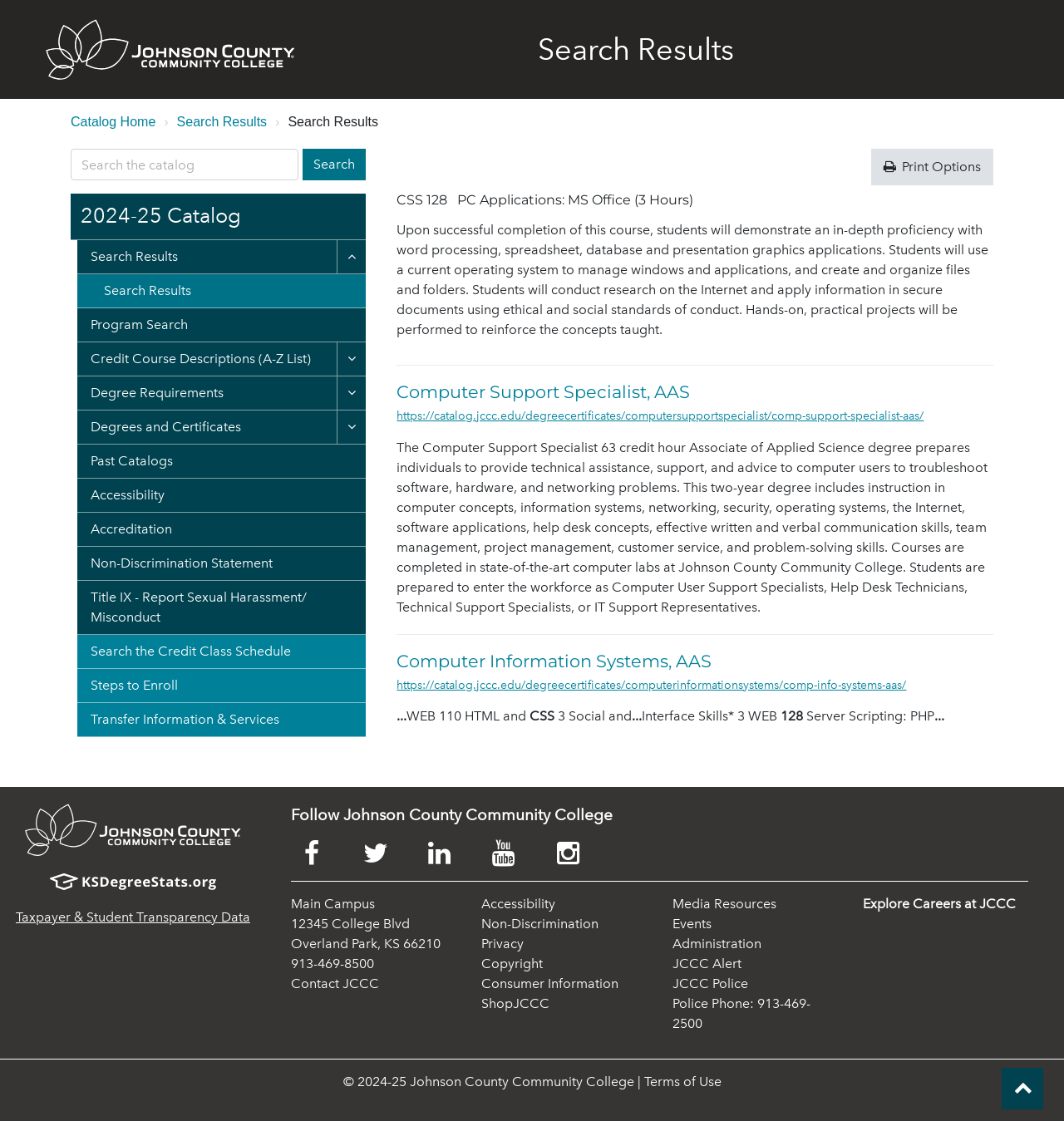Generate a comprehensive description of the webpage content.

The webpage is a search results page from the Johnson County Community College Catalog. At the top left corner, there is a JCCC logo, and next to it, a heading that reads "Search Results". Below the logo, there is a breadcrumbs navigation menu that shows the path "Catalog Home > Search Results". 

On the top right side, there is a search box with a button labeled "Search" and a heading that reads "2024-25 Catalog". Below the search box, there is a primary navigation menu that lists various links, including "Search Results", "Program Search", "Credit Course Descriptions (A-Z List)", "Degree Requirements", "Degrees and Certificates", "Past Catalogs", "Accessibility", "Accreditation", and more.

The main content area is divided into sections, each with a heading and descriptive text. The first section is about "CSS 128 PC Applications: MS Office (3 Hours)" and describes the course's objectives and outcomes. The second section is about "Computer Support Specialist, AAS" and provides a link to the degree's webpage, along with a description of the program. The third section is about "Computer Information Systems, AAS" and also provides a link to the degree's webpage, along with a description of the program.

At the bottom of the page, there are links to Johnson County Community College's social media profiles, including Facebook, Twitter, LinkedIn, YouTube, and Instagram. There is also a section that provides the college's main campus address, phone number, and links to contact information, accessibility, non-discrimination, privacy, copyright, consumer information, and more.